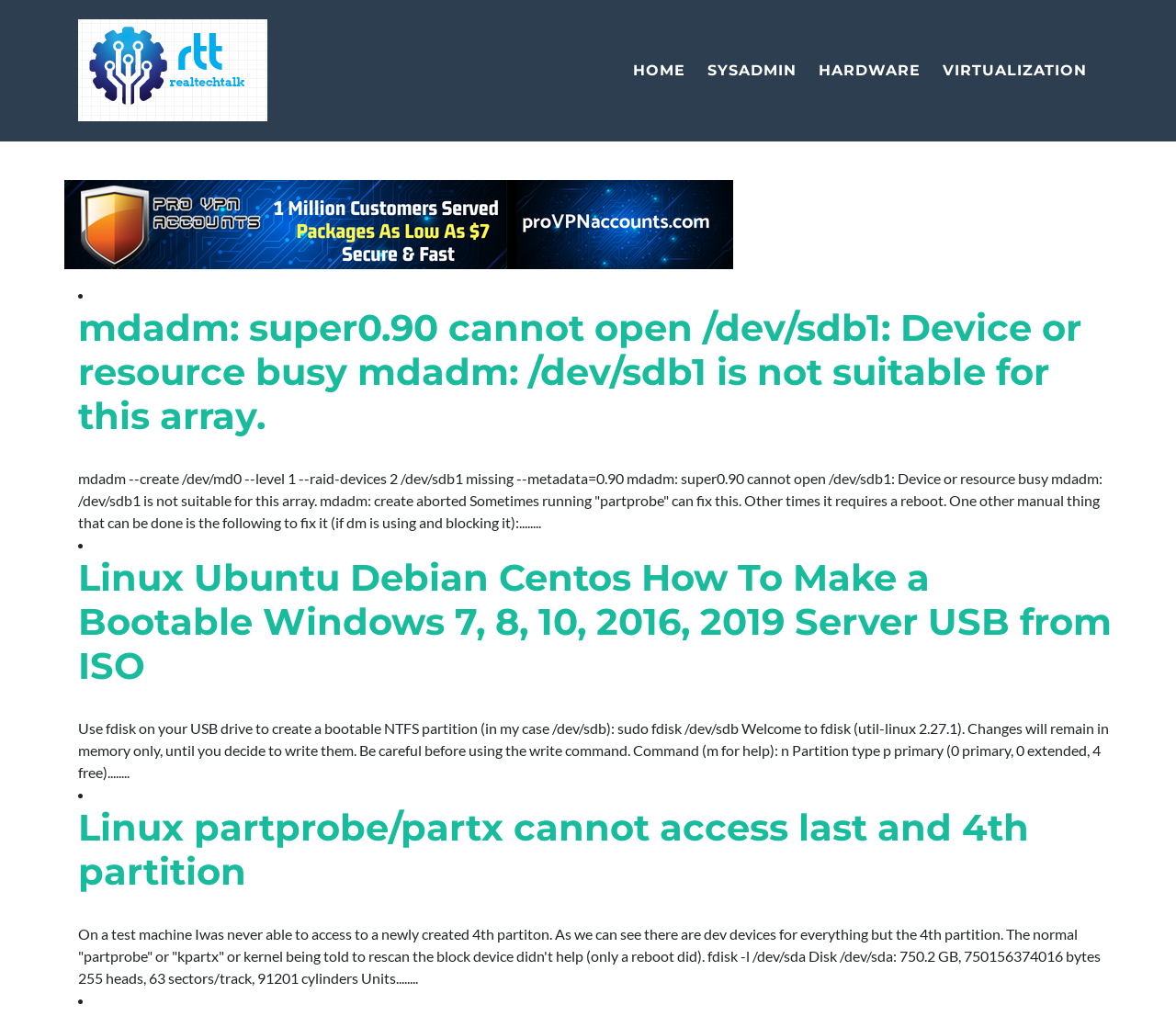Generate an in-depth caption that captures all aspects of the webpage.

The webpage is a resource page for IT professionals, with a focus on Linux and system administration. At the top, there is a logo image on the left, accompanied by a link. To the right of the logo, there are four navigation links: "HOME", "SYSADMIN", "HARDWARE", and "VIRTUALIZATION".

Below the navigation links, there is a heading that spans most of the width of the page. Underneath the heading, there is a list of articles or tutorials, each marked with a bullet point. The first article discusses an issue with mdadm, a Linux utility for managing RAID devices, and provides a solution. The article includes a link to the full text.

The second article provides instructions on how to create a bootable Windows USB drive from an ISO file, using Linux distributions such as Ubuntu, Debian, and CentOS. The article includes a link to the full text.

The third article discusses an issue with accessing the last and 4th partition on a Linux system, and provides a solution. The article includes a link to the full text.

Throughout the page, there are several images, including the logo and icons accompanying the navigation links. The layout is organized, with clear headings and concise text, making it easy to navigate and find relevant information.